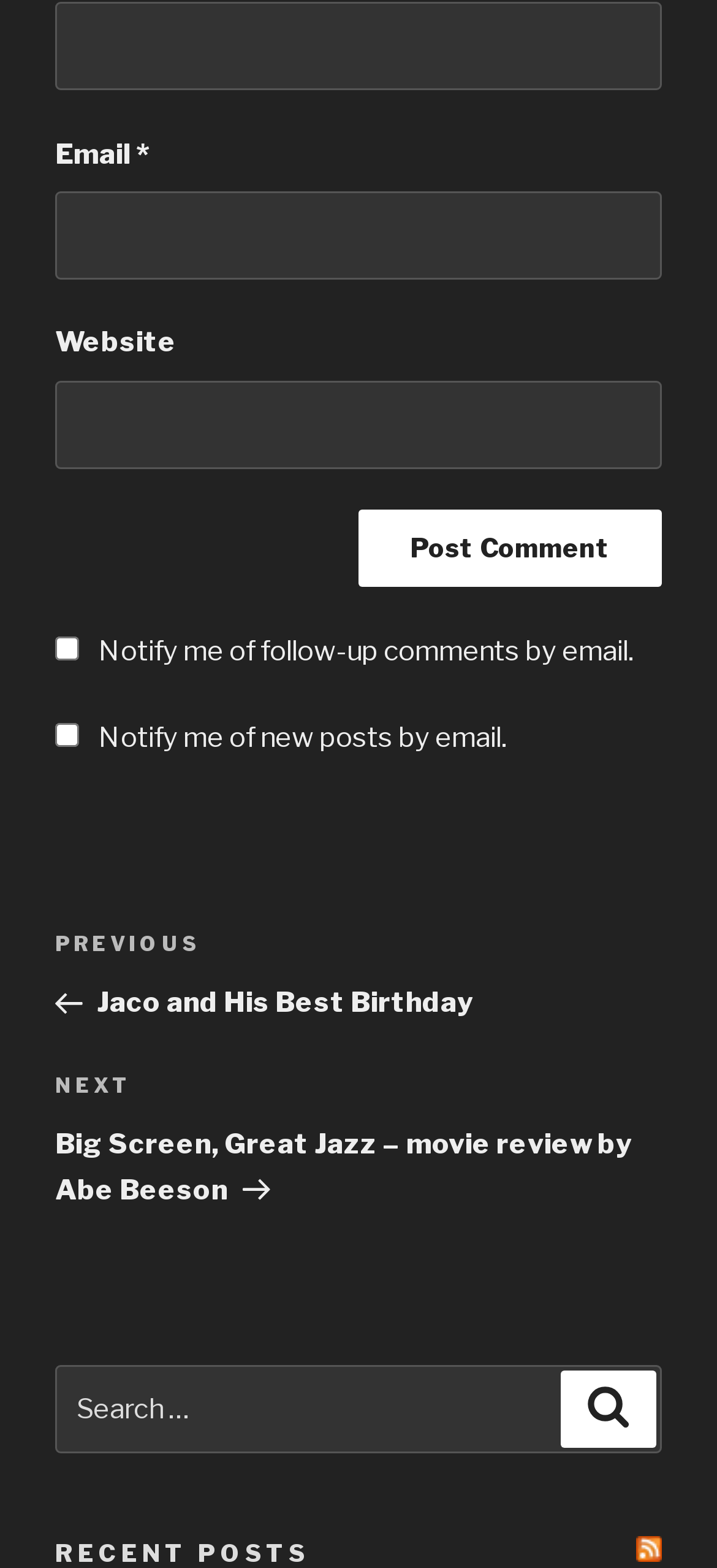What is the function of the 'Search' button?
Using the image as a reference, answer the question in detail.

The 'Search' button is located next to the searchbox, which has a placeholder text 'Search for:'. This suggests that the 'Search' button is used to search the website for specific content.